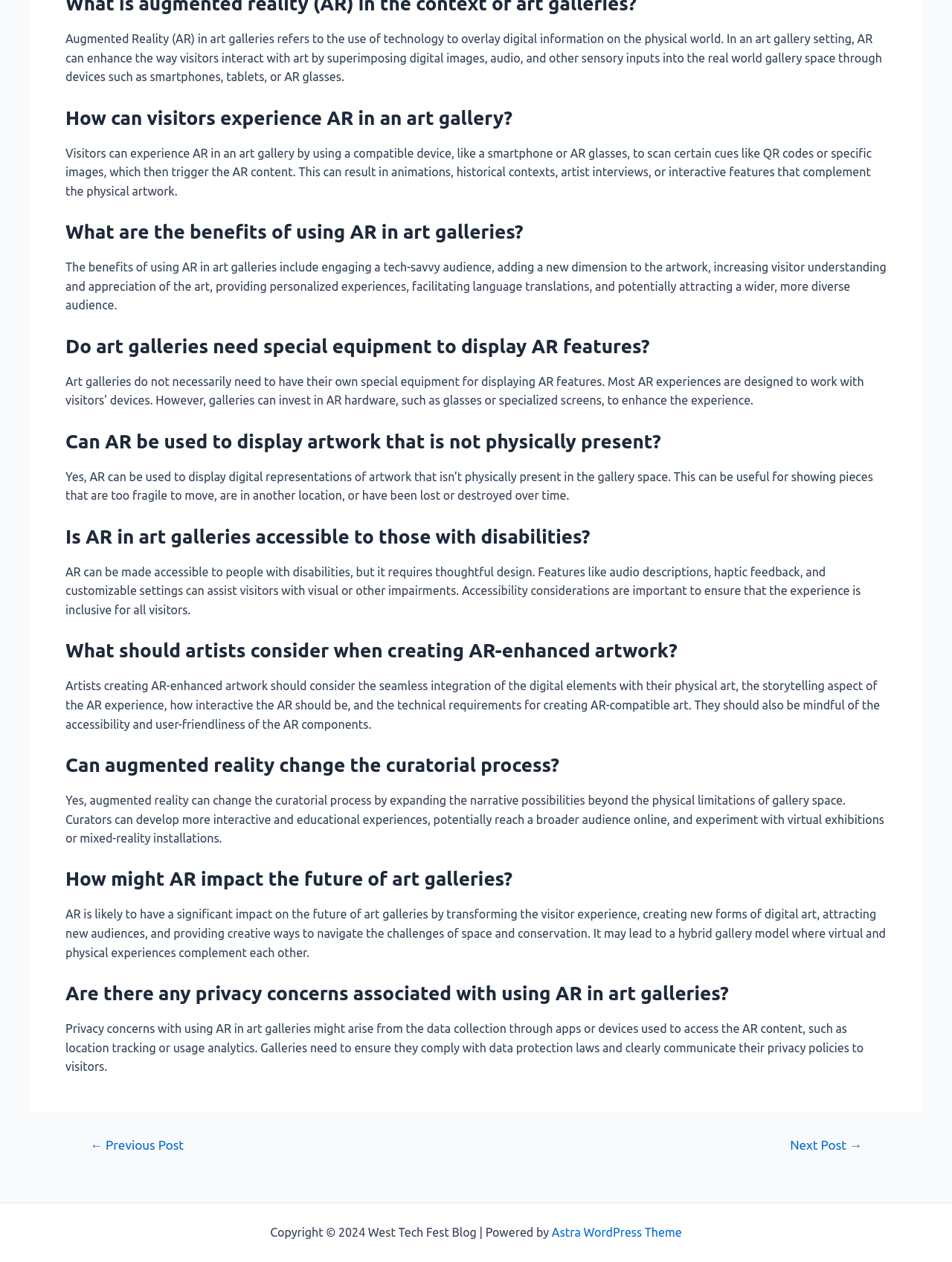What is the name of the blog that this webpage is part of?
Answer the question in a detailed and comprehensive manner.

The webpage contains a copyright notice at the bottom, which mentions that the webpage is part of the West Tech Fest Blog.